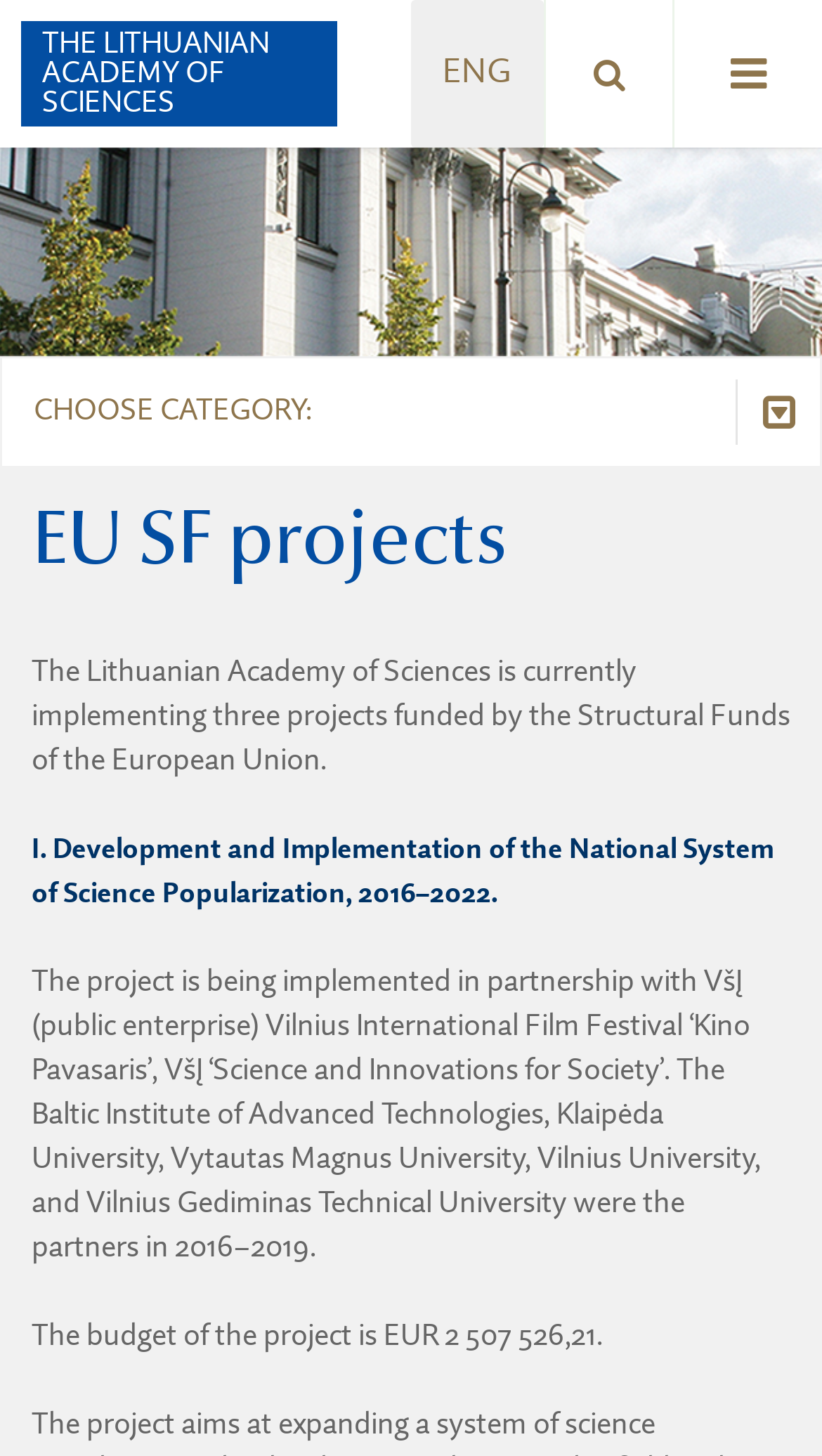Give a one-word or phrase response to the following question: What is the name of the festival partnering in the project?

Vilnius International Film Festival ‘Kino Pavasaris’